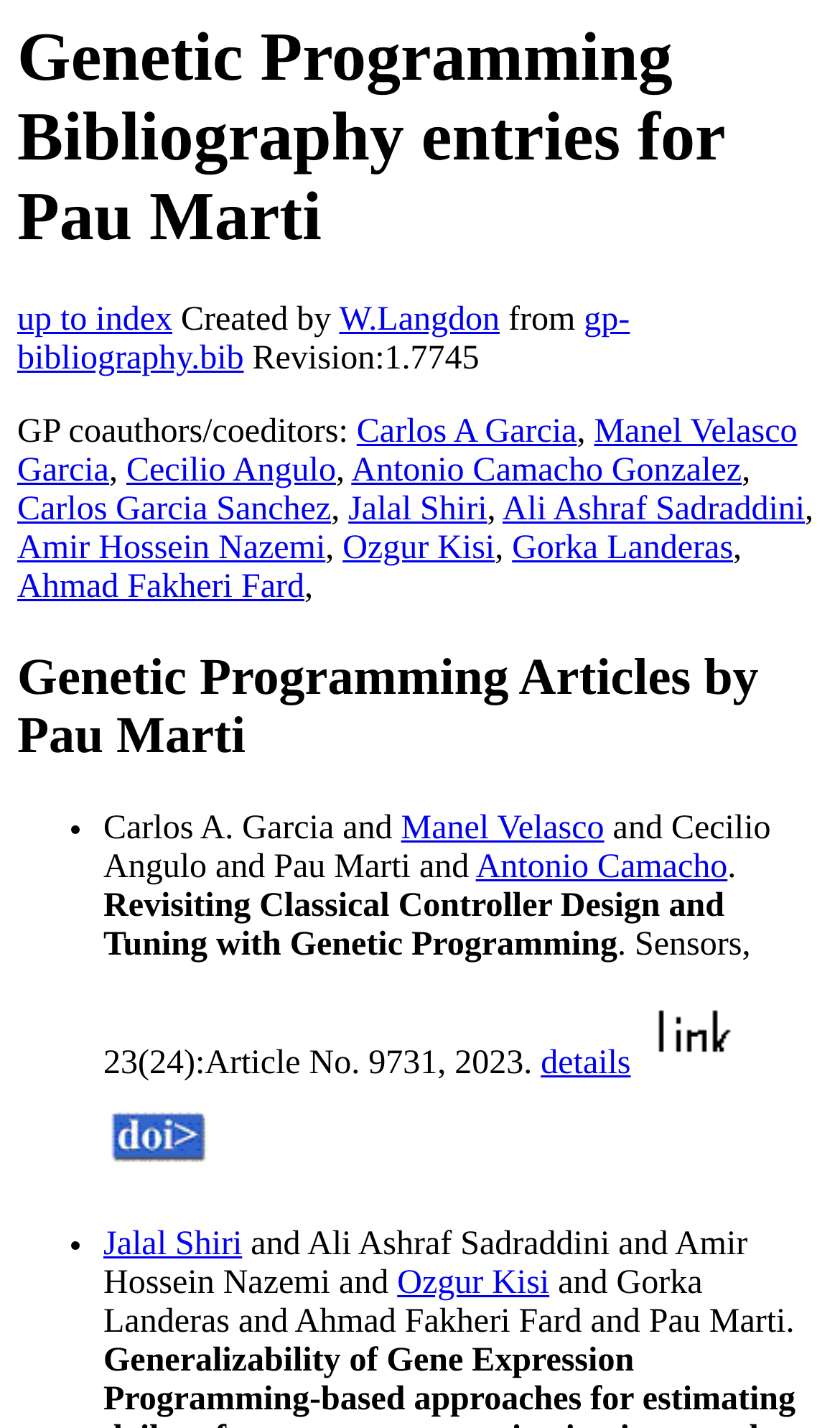Provide a brief response to the question below using a single word or phrase: 
Who is the creator of the bibliography?

W. Langdon